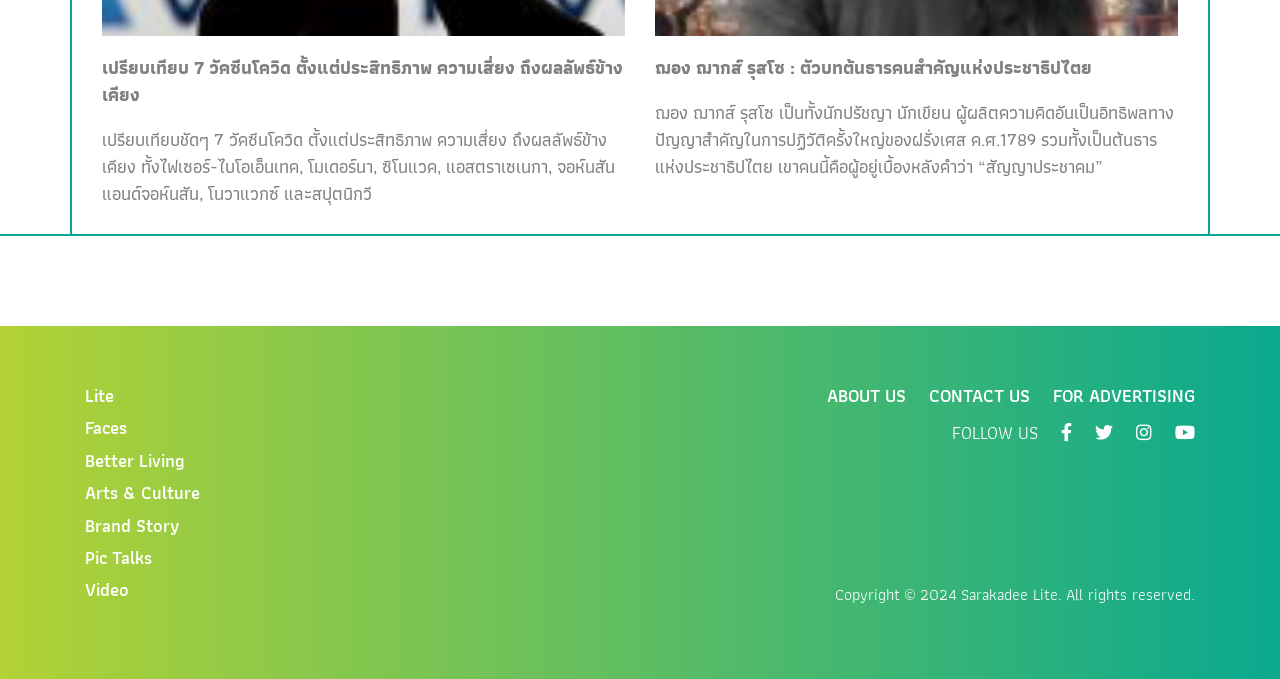Identify the bounding box coordinates for the UI element described as follows: "Better Living". Ensure the coordinates are four float numbers between 0 and 1, formatted as [left, top, right, bottom].

[0.066, 0.657, 0.145, 0.699]